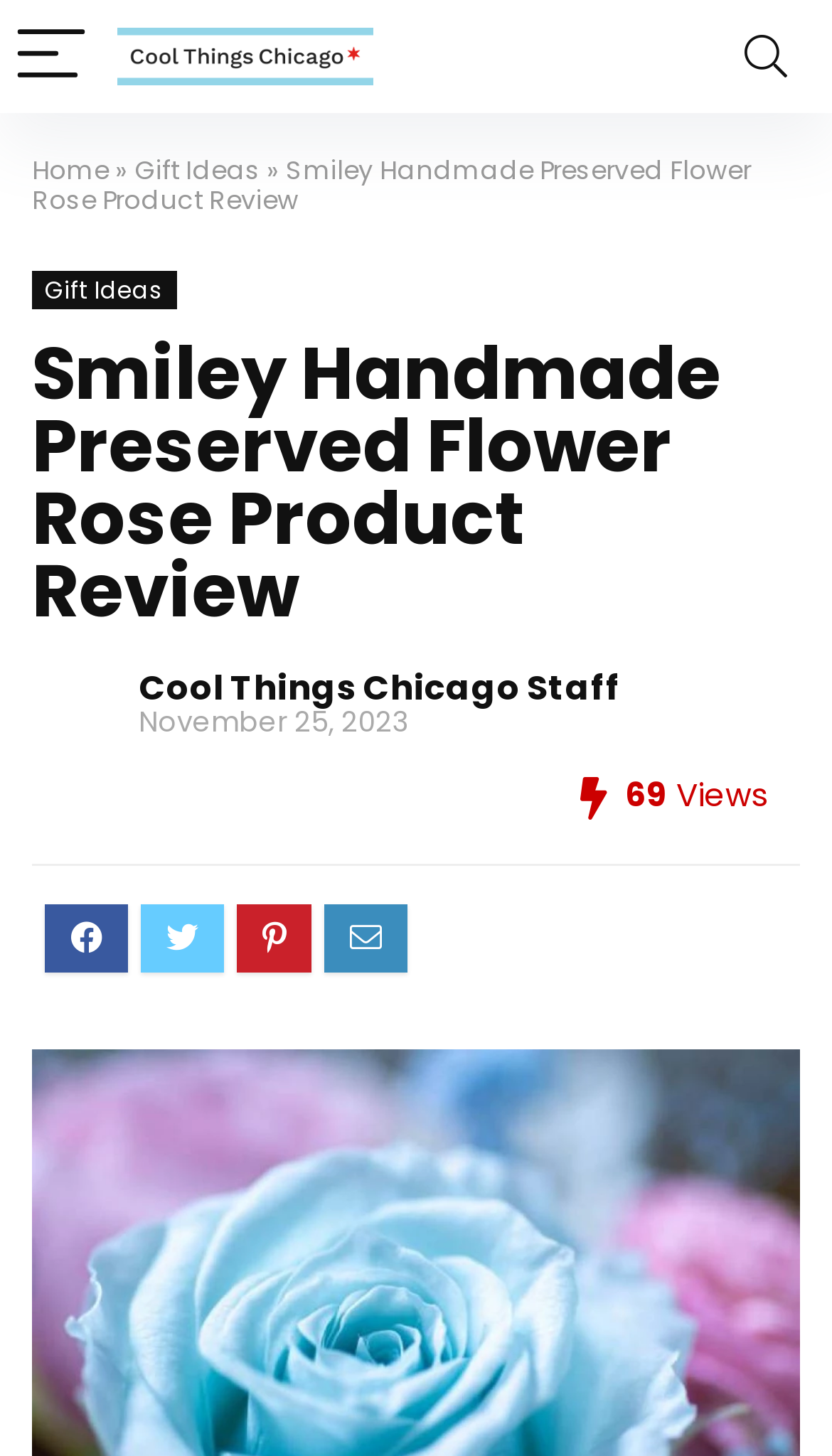What is the date of the review?
Give a thorough and detailed response to the question.

I found the date of the review by looking at the StaticText element with the text 'November 25, 2023' which is likely the date the review was published.